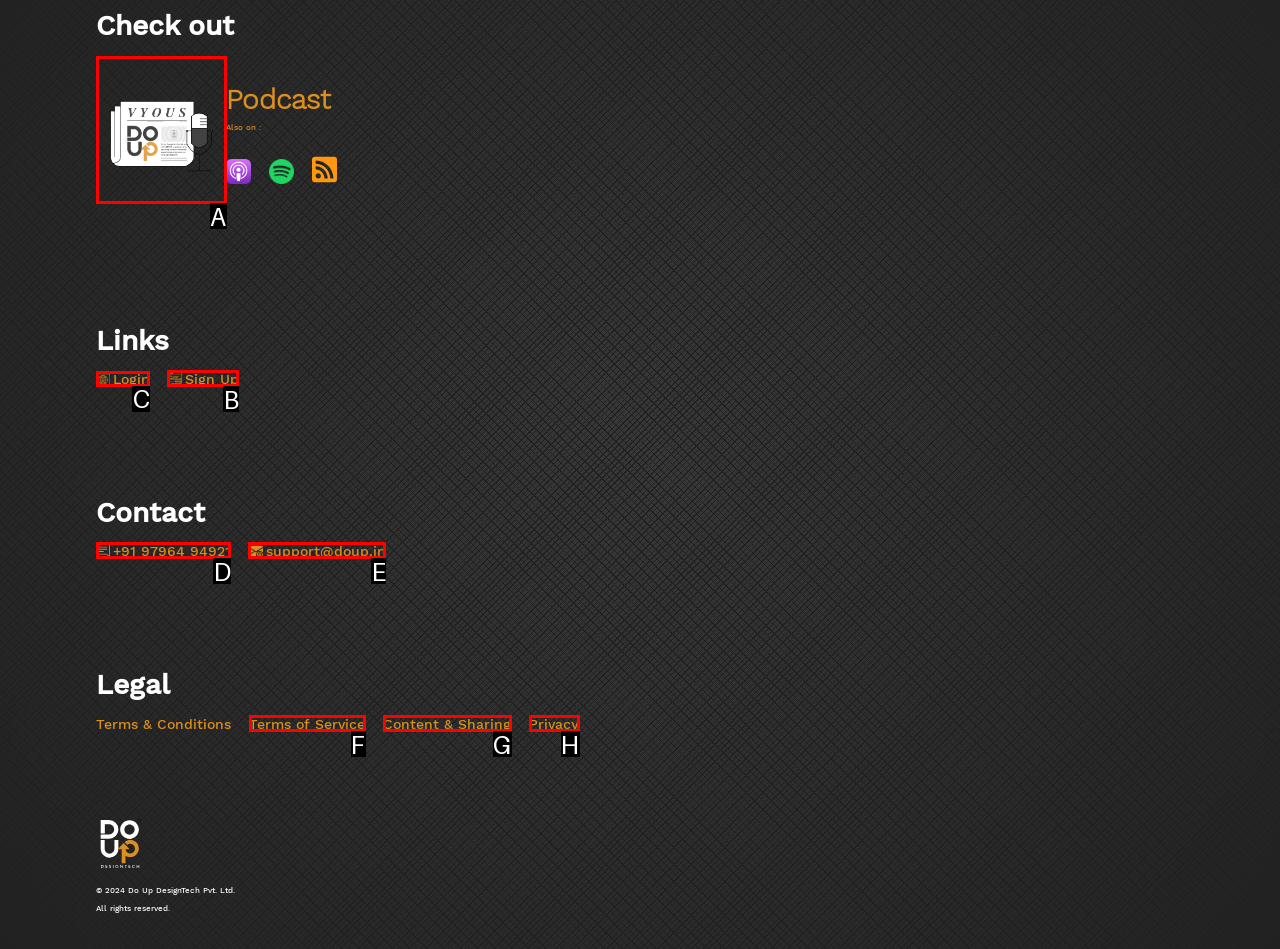Identify which HTML element should be clicked to fulfill this instruction: Login Reply with the correct option's letter.

C